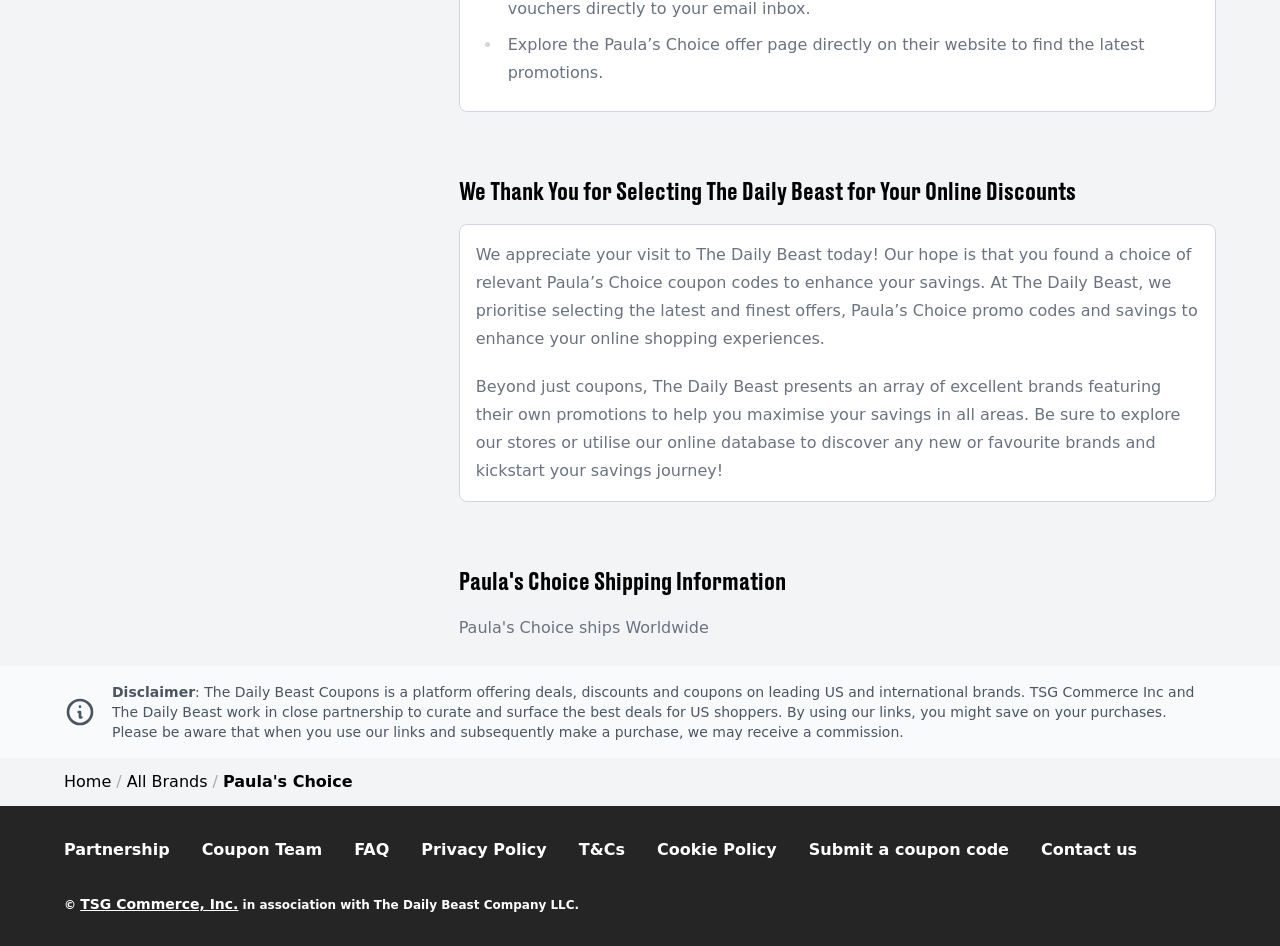Use the information in the screenshot to answer the question comprehensively: What is the purpose of The Daily Beast?

Based on the disclaimer section, it is clear that The Daily Beast is a platform that offers deals, discounts, and coupons on leading US and international brands. This is further supported by the presence of articles and links related to coupons and promotions.